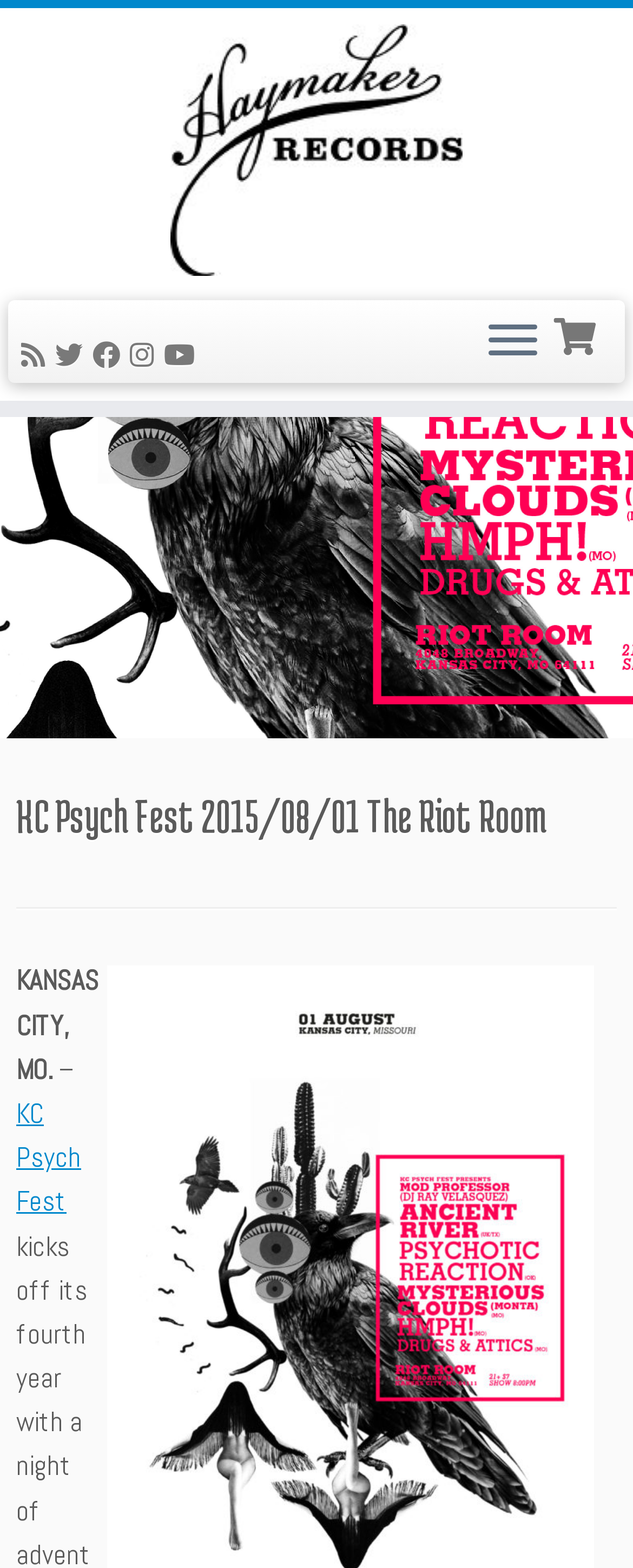Based on the description "KC Psych Fest", find the bounding box of the specified UI element.

[0.026, 0.698, 0.128, 0.778]